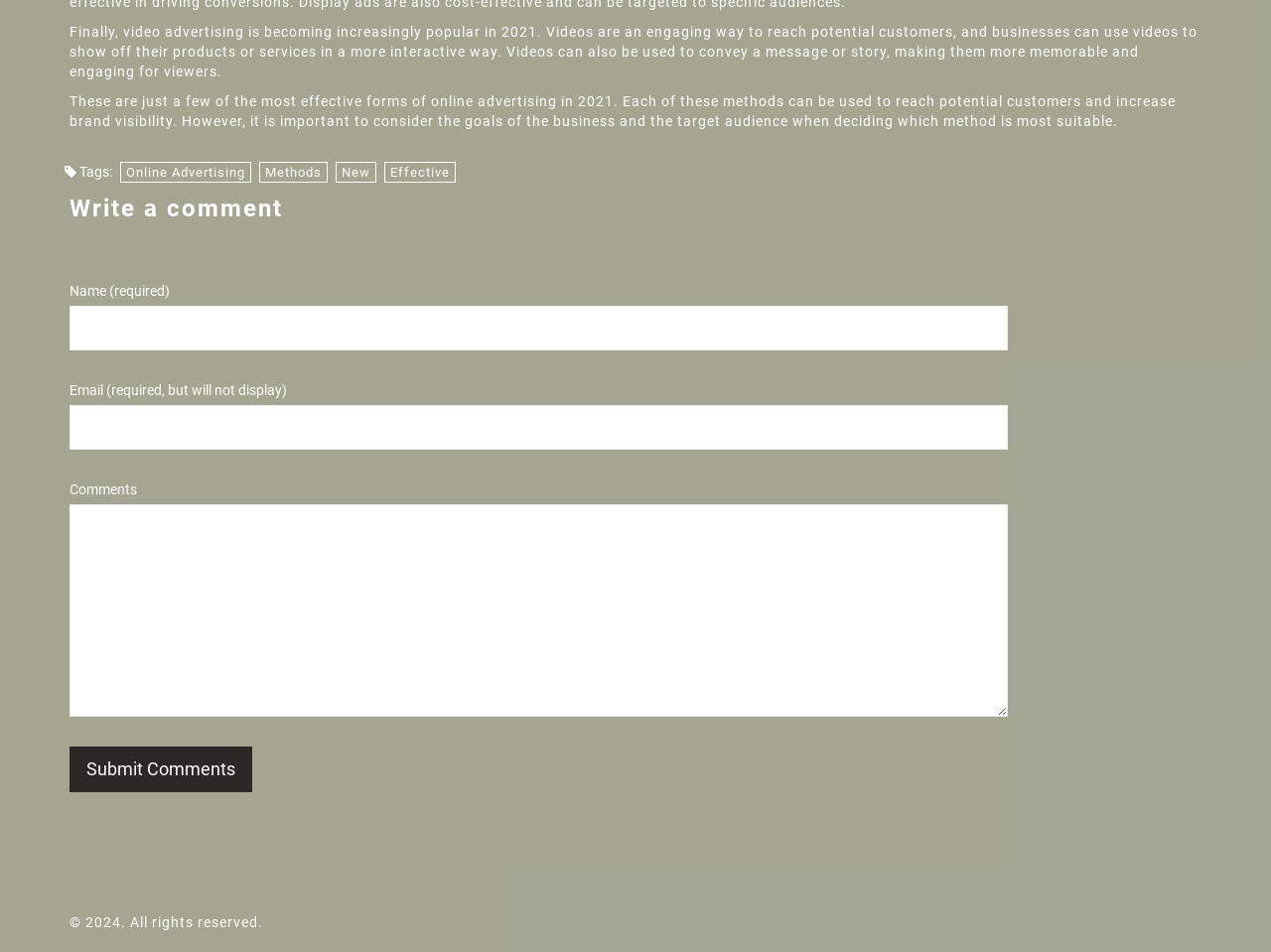Please locate the bounding box coordinates of the element that should be clicked to achieve the given instruction: "Click the 'Methods' link".

[0.204, 0.17, 0.258, 0.192]